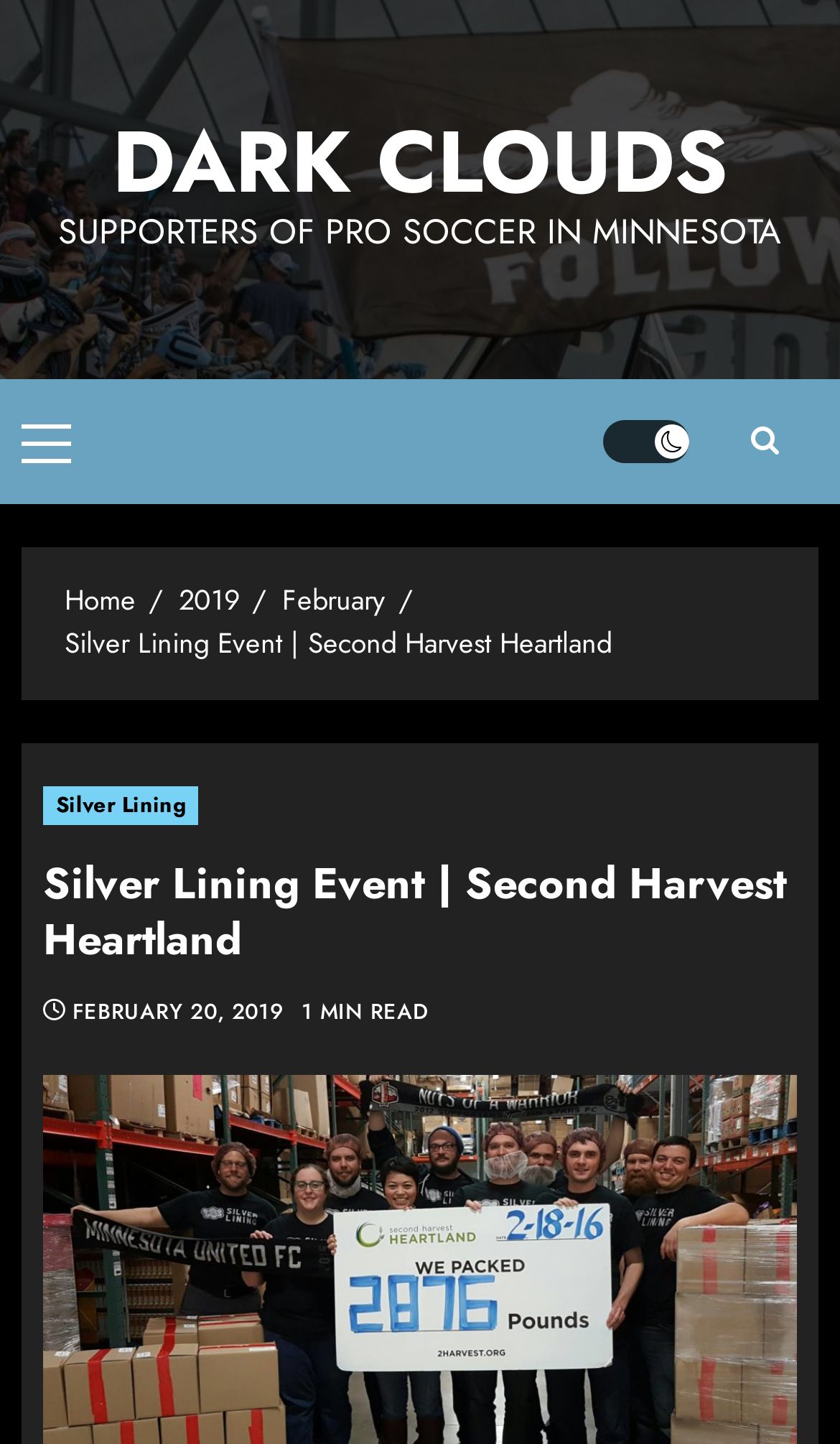Provide the bounding box coordinates for the area that should be clicked to complete the instruction: "Go to imprint page".

None